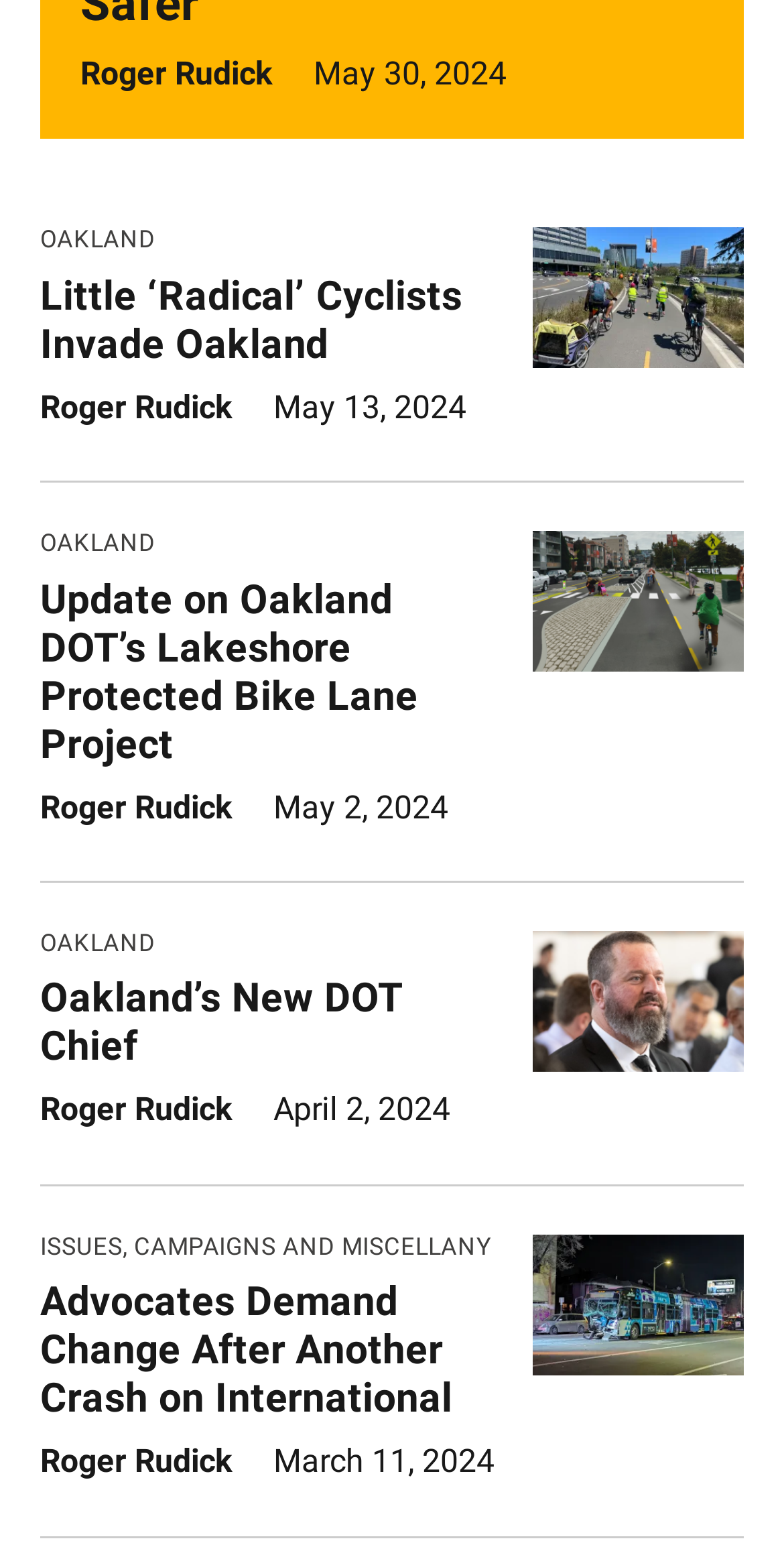Use a single word or phrase to answer this question: 
Who is the author of the articles?

Roger Rudick